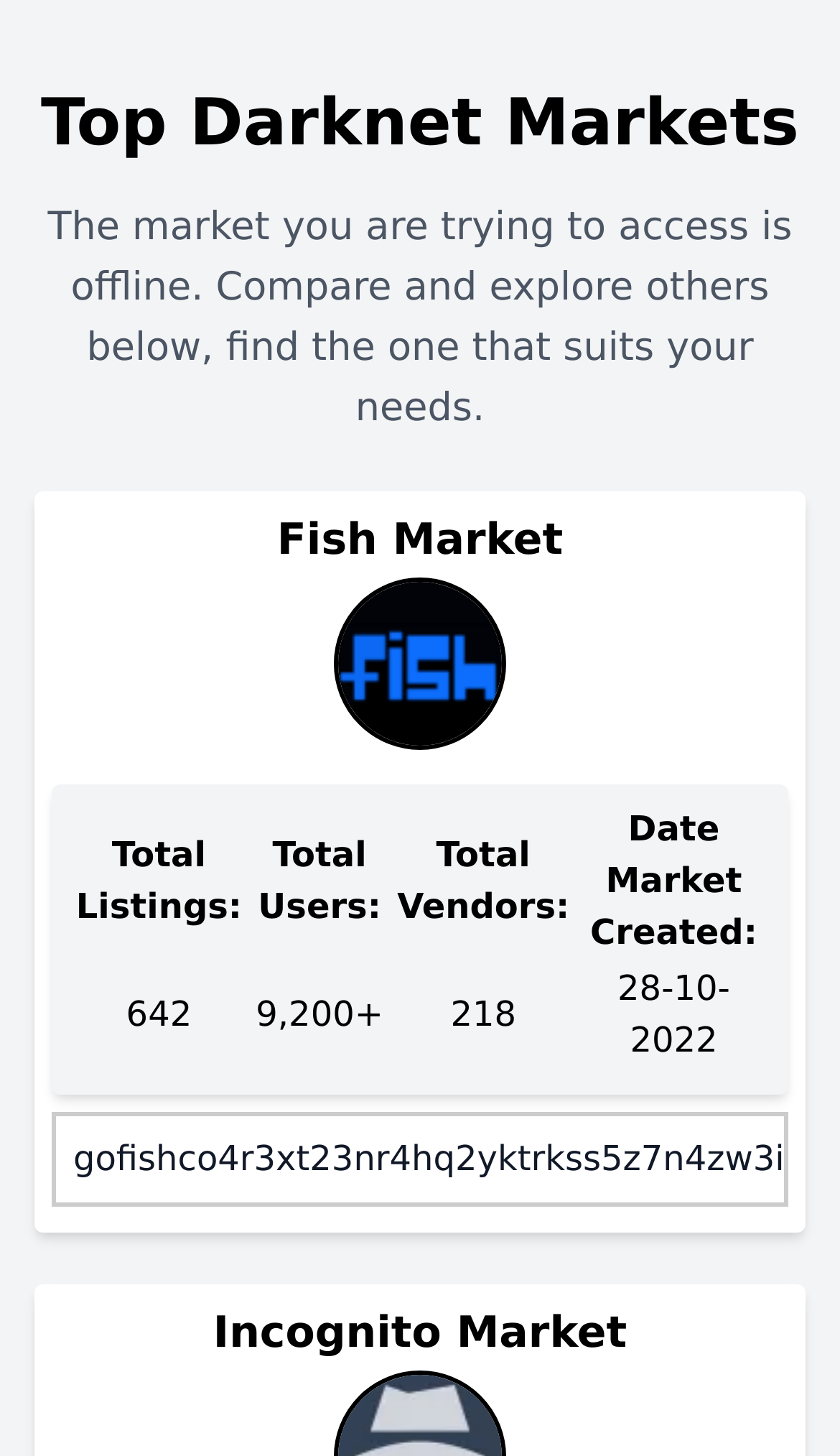Give a detailed overview of the webpage's appearance and contents.

The webpage is about Darknet Market Links, with a focus on comparing and exploring different markets. At the top, there is a heading that reads "Top Darknet Markets". Below this heading, there is a static text that informs users that the market they are trying to access is offline and suggests exploring other markets that suit their needs.

Below the static text, there are two market listings, each with a heading, an image, and a table with details. The first market listing is for "Fish Market", which has a logo image and a table with four columns: Total Listings, Total Users, Total Vendors, and Date Market Created. The table contains specific data for each column, such as 642 total listings, 9,200+ total users, 218 total vendors, and a creation date of 28-10-2022.

The second market listing is for "Incognito Market", which has a heading but no image or table details provided. The Incognito Market listing is positioned below the Fish Market listing. Overall, the webpage provides a comparison of different darknet markets, with details about each market's listings, users, vendors, and creation date.